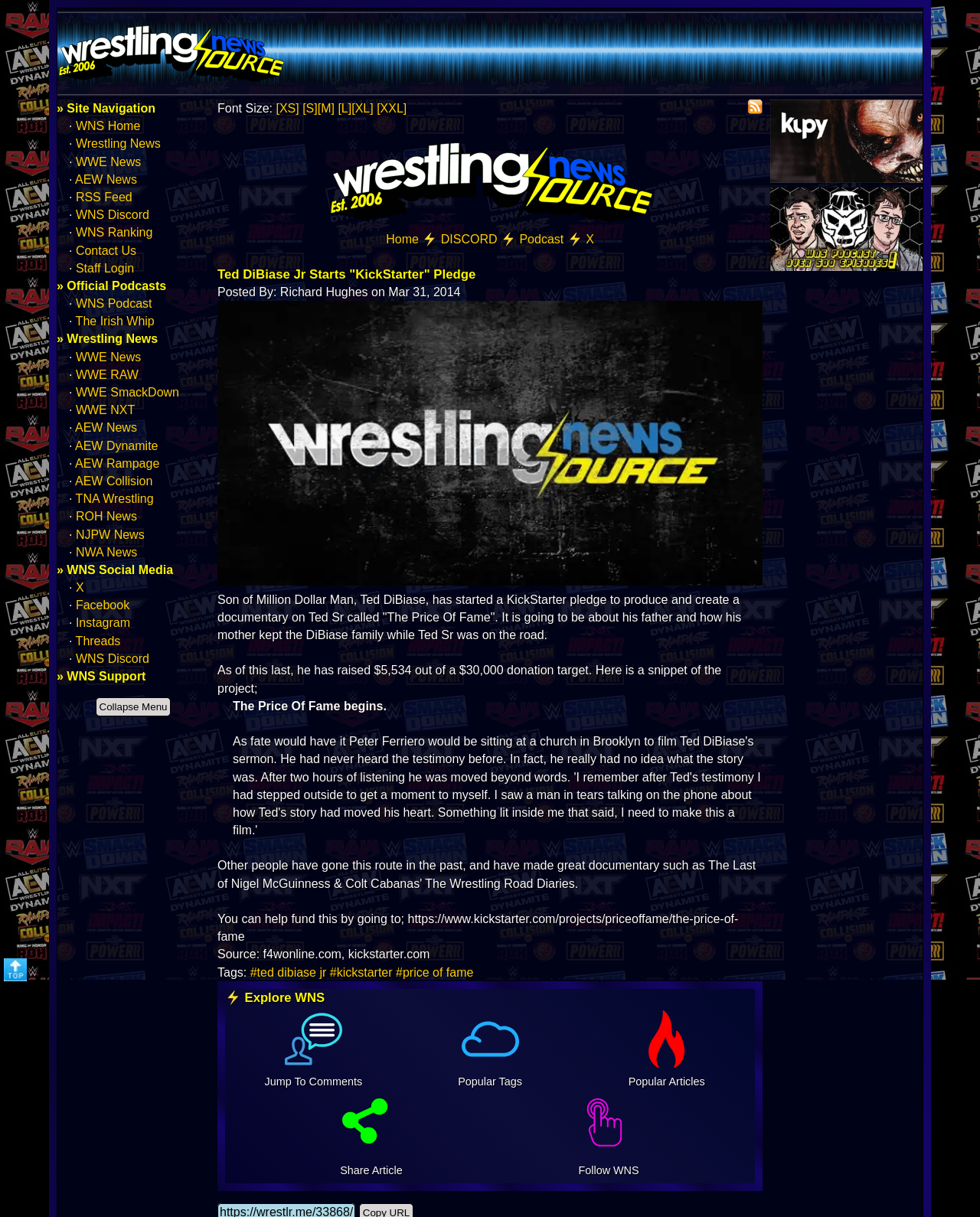Extract the main title from the webpage.

Ted DiBiase Jr Starts "KickStarter" Pledge